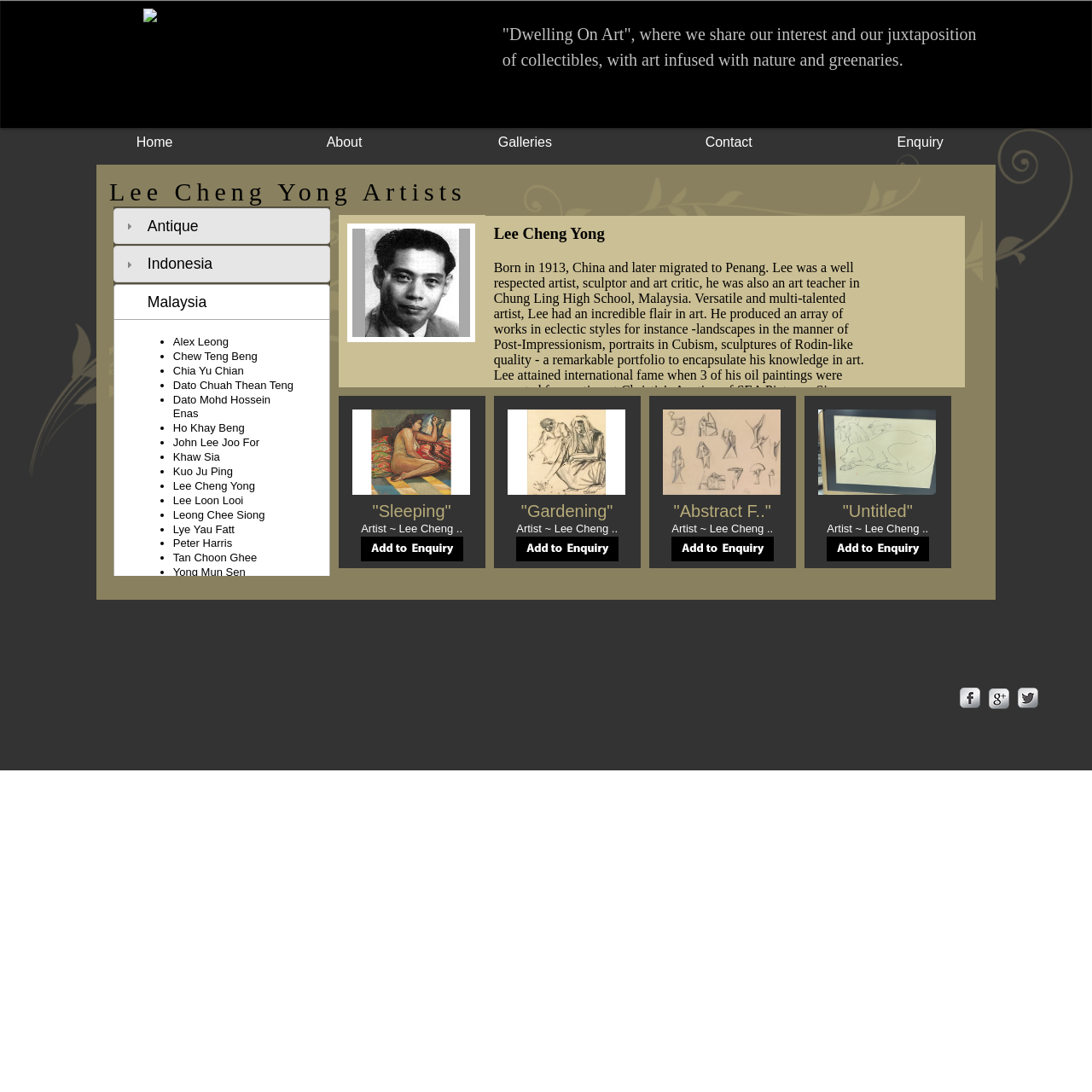What is the lot number of the artwork 'Sleeping'?
Use the image to give a comprehensive and detailed response to the question.

I looked at the webpage and found the description of the artwork 'Sleeping', which mentions that the lot number is '220'.